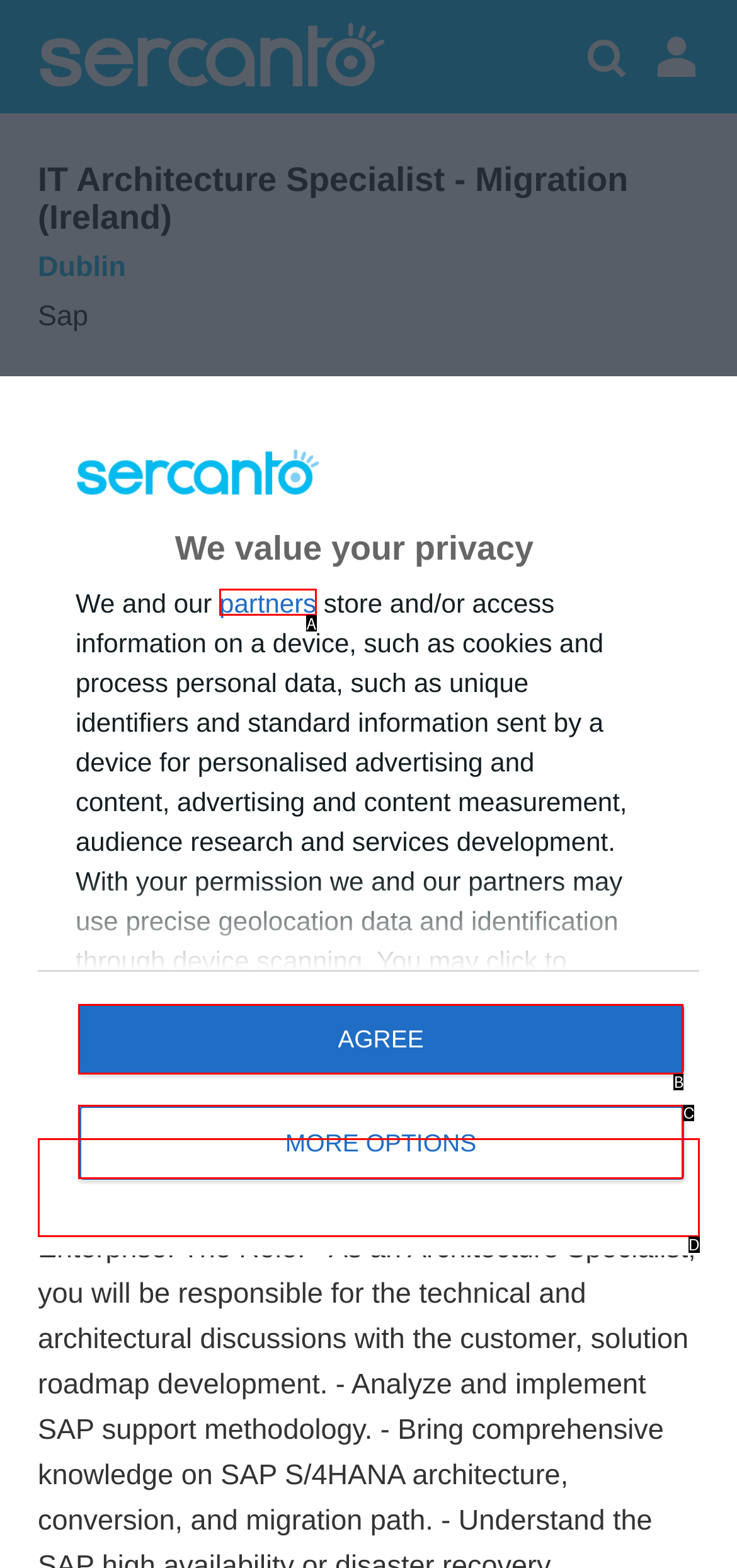Which HTML element matches the description: AGREE the best? Answer directly with the letter of the chosen option.

B